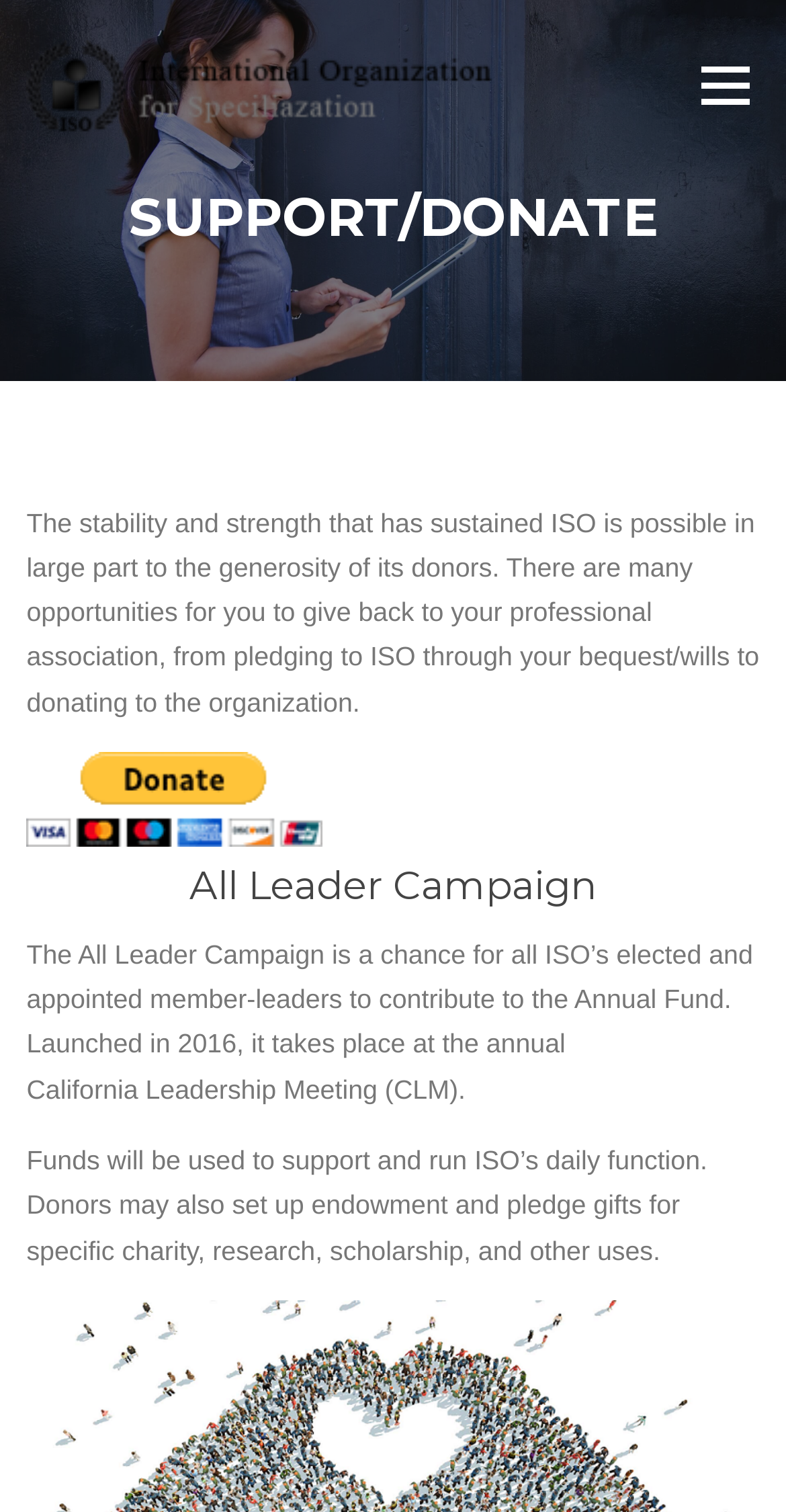Using the webpage screenshot and the element description alt="cropped-logoiso2.png", determine the bounding box coordinates. Specify the coordinates in the format (top-left x, top-left y, bottom-right x, bottom-right y) with values ranging from 0 to 1.

[0.034, 0.0, 0.649, 0.113]